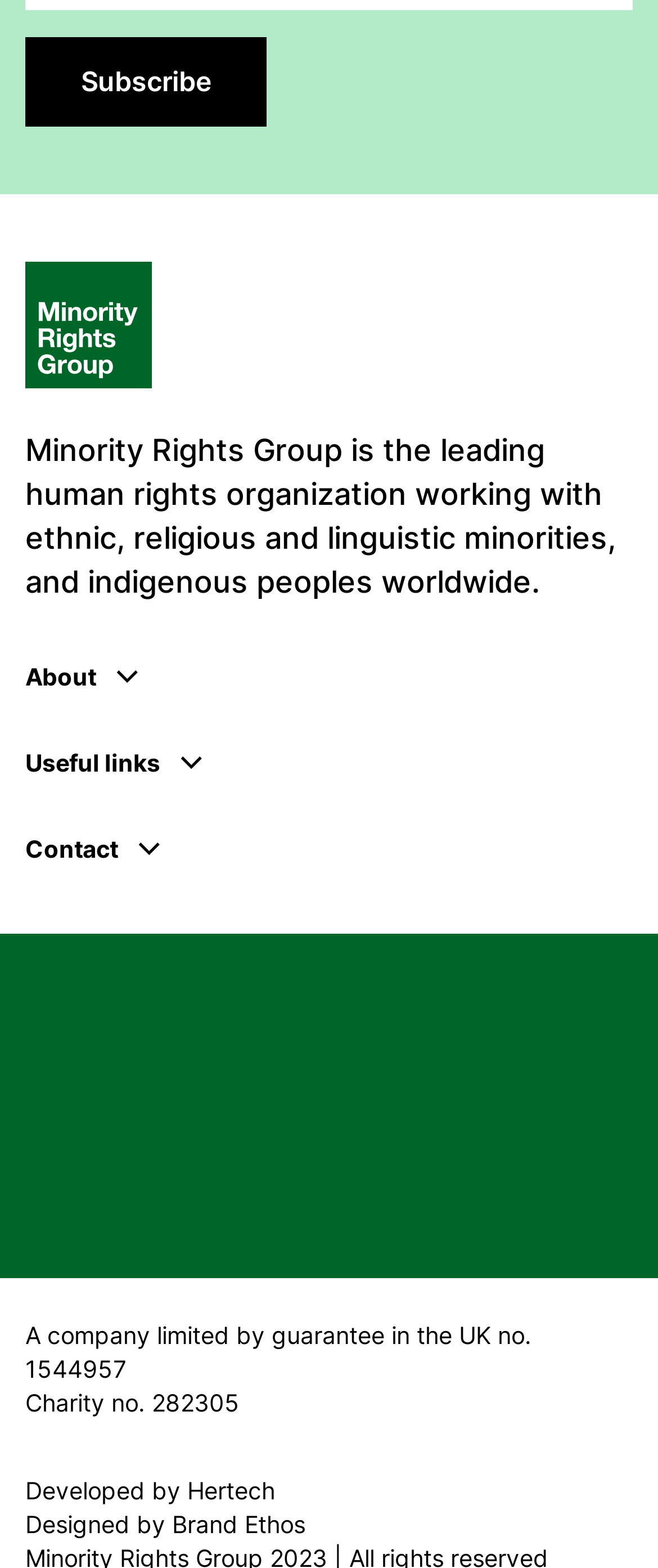Give a one-word or one-phrase response to the question:
How many social media links are available?

5